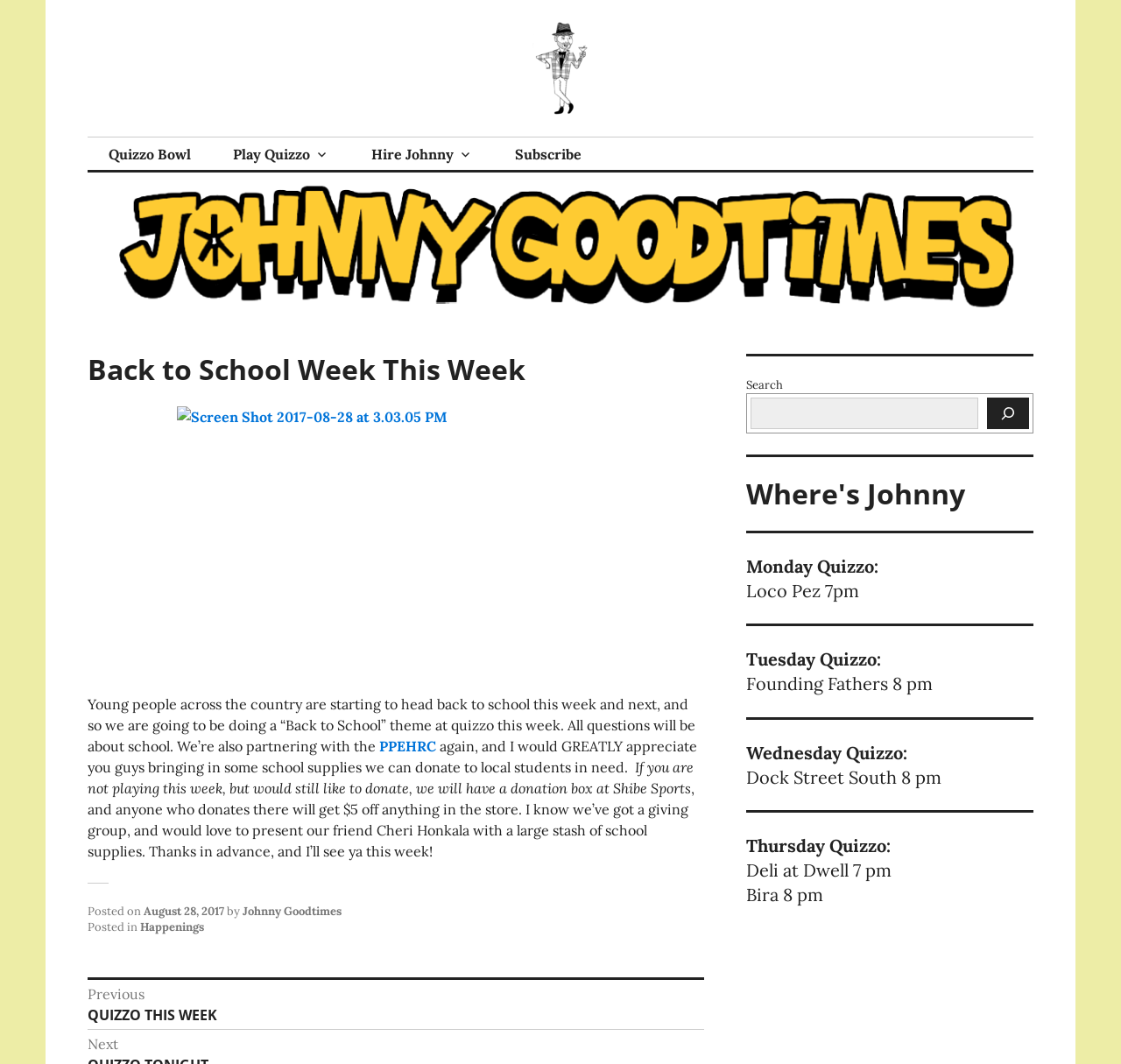What is the benefit of donating school supplies? Look at the image and give a one-word or short phrase answer.

$5 off at Shibe Sports